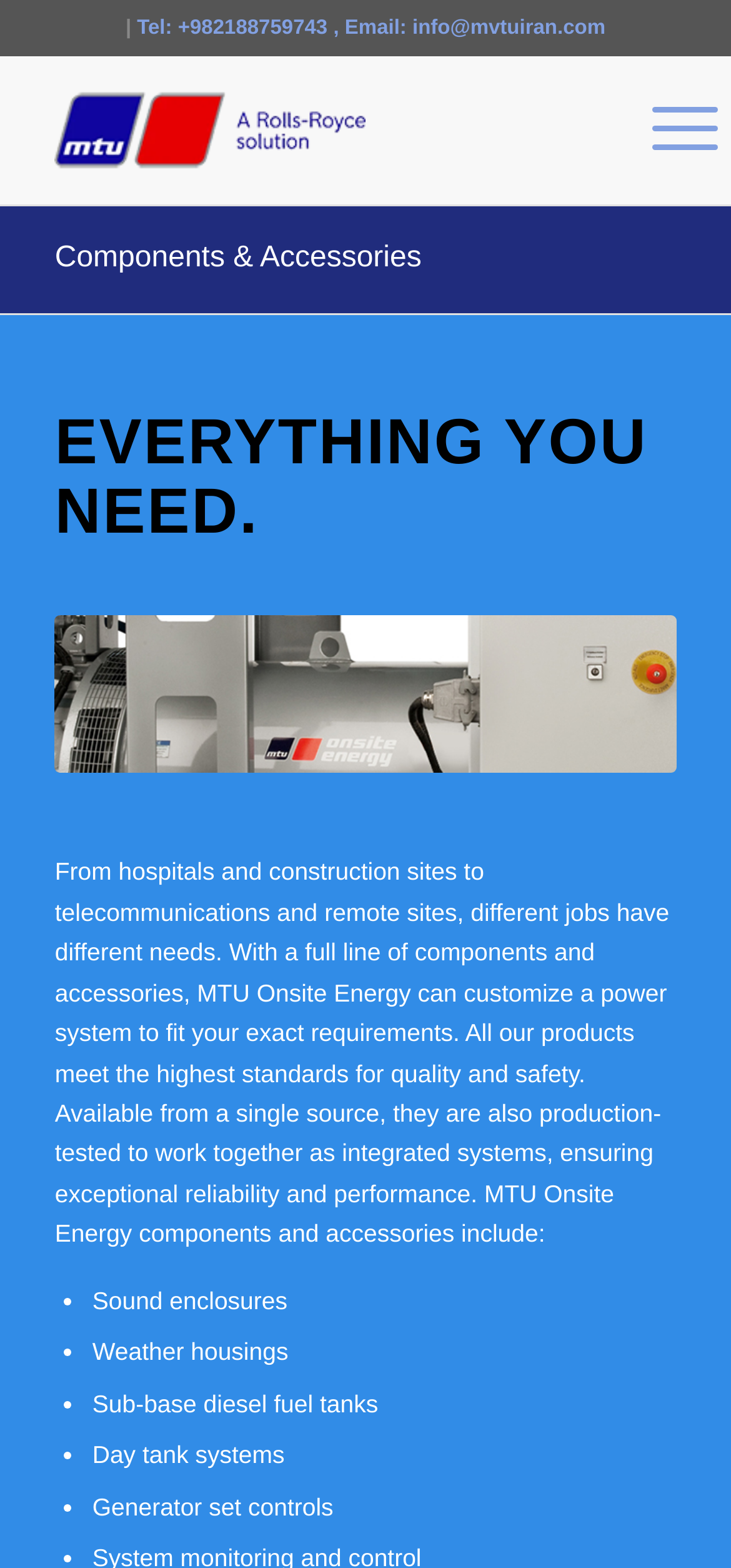Can you find and generate the webpage's heading?

Components & Accessories